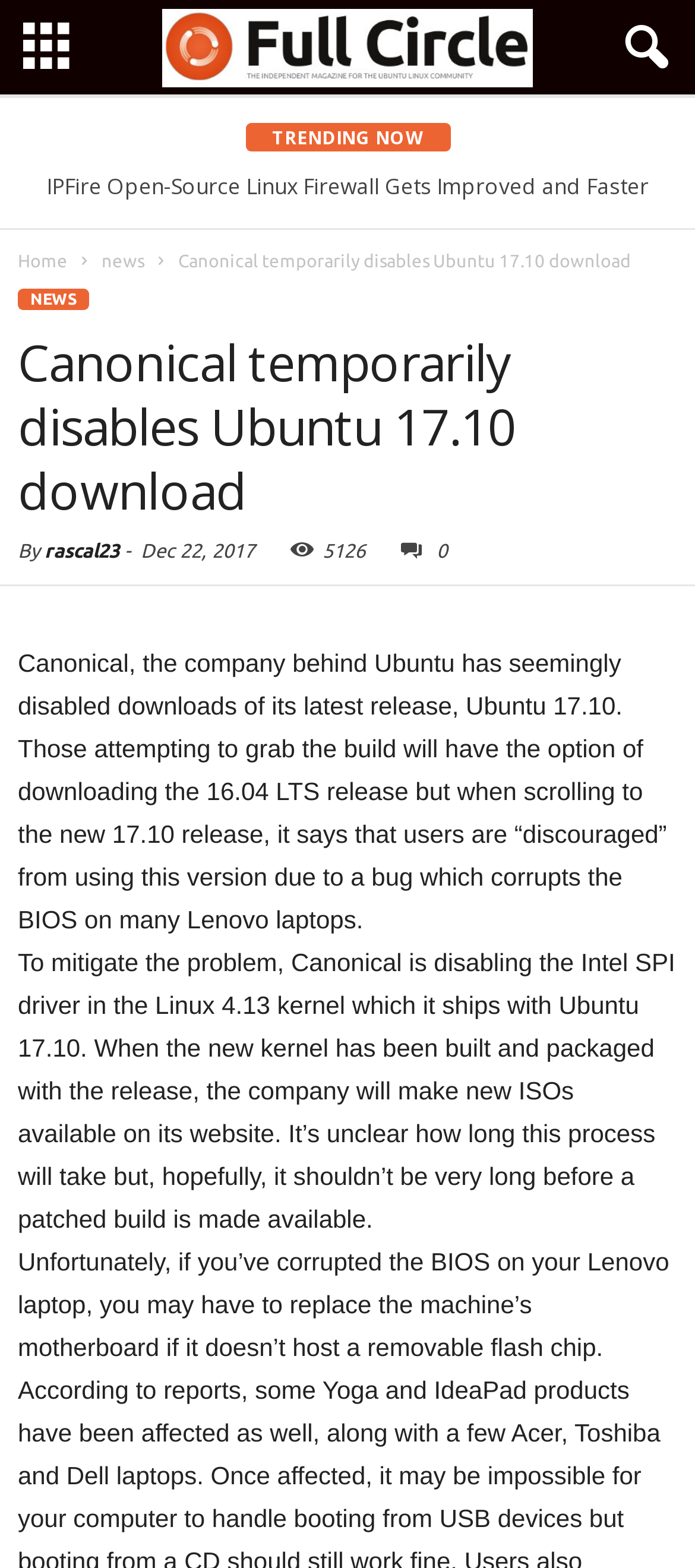Identify the bounding box coordinates for the UI element described as: "Home".

[0.026, 0.16, 0.097, 0.173]